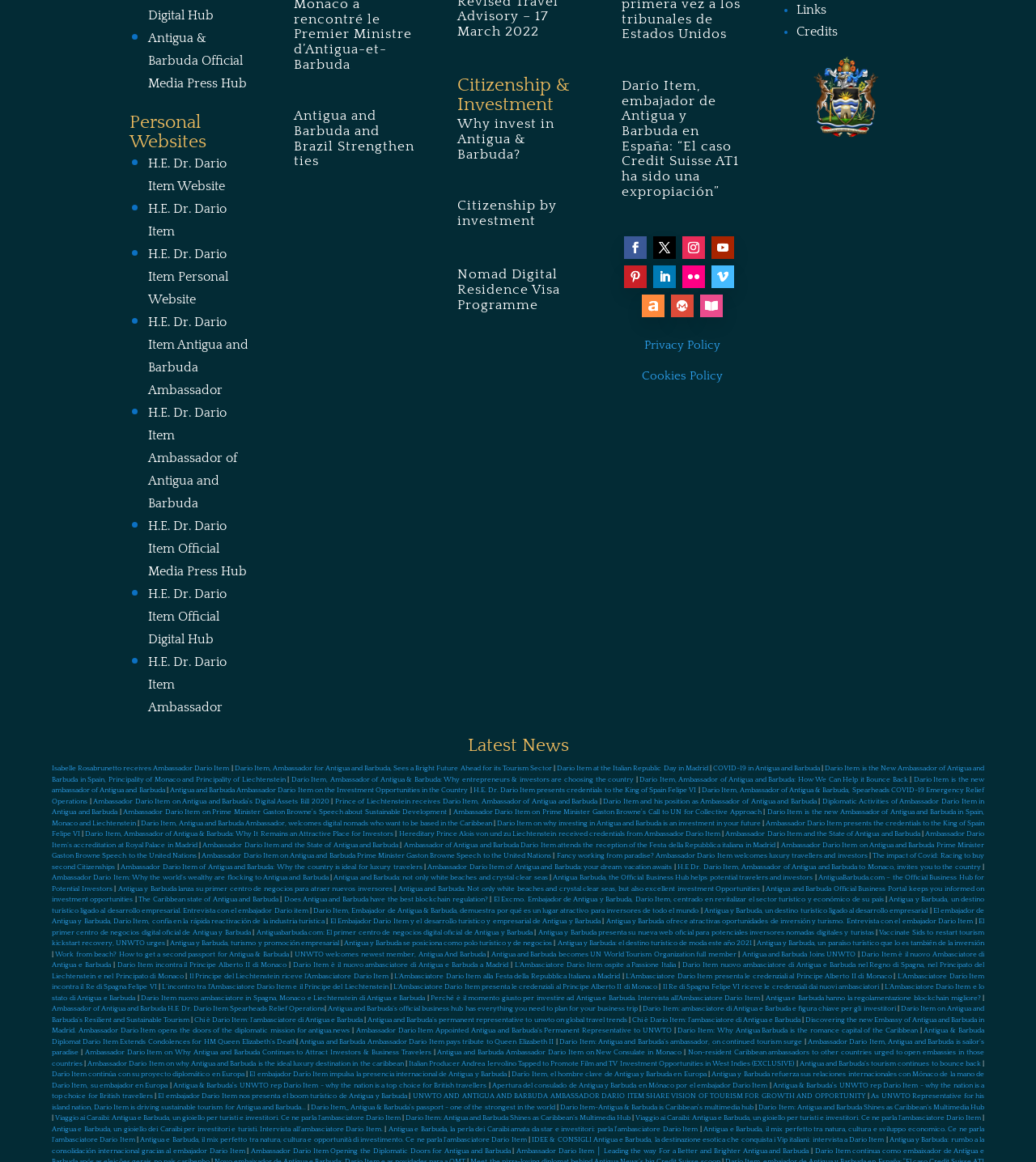Pinpoint the bounding box coordinates of the clickable element needed to complete the instruction: "Learn about Citizenship by investment". The coordinates should be provided as four float numbers between 0 and 1: [left, top, right, bottom].

[0.441, 0.171, 0.558, 0.204]